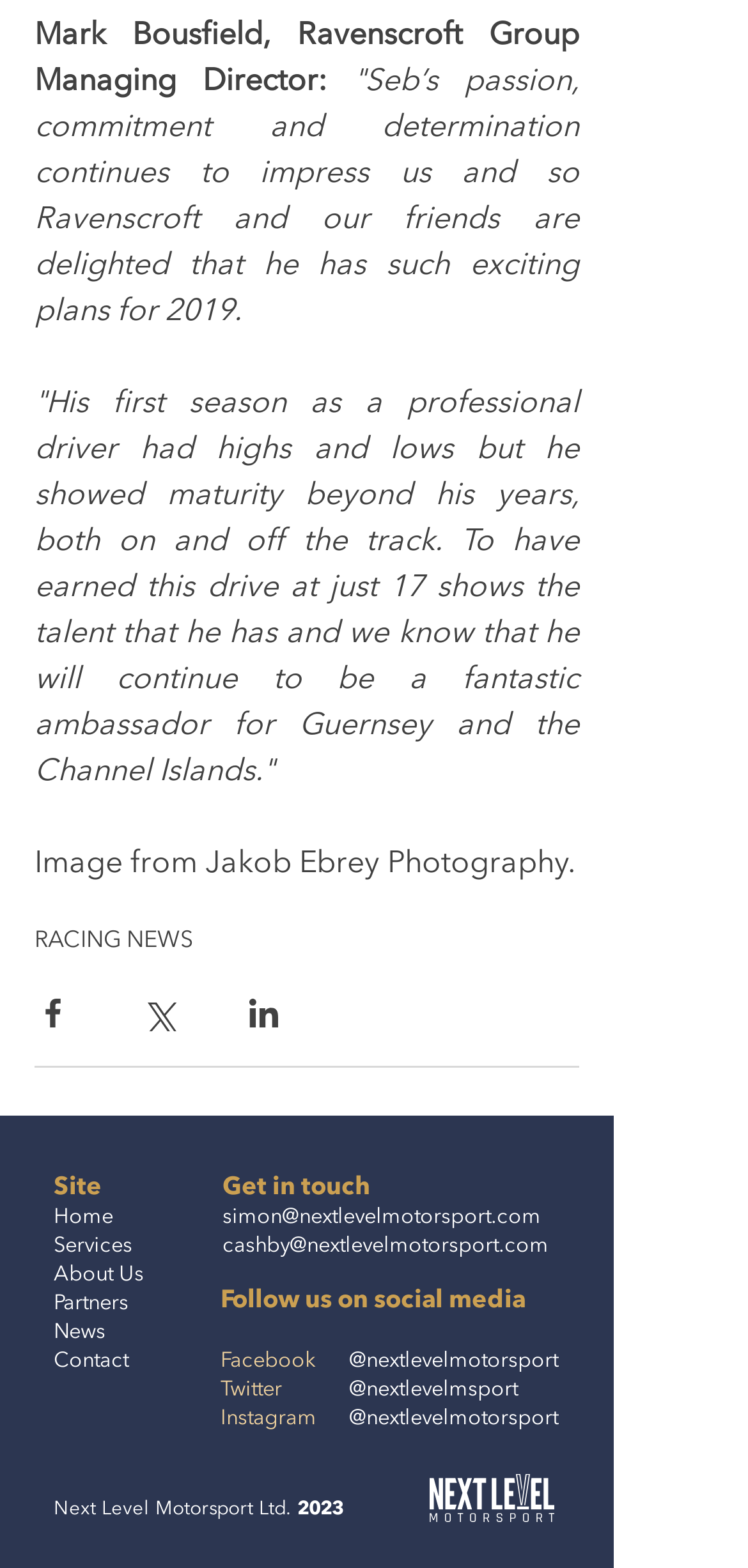What is the name of the company?
Please provide a single word or phrase as your answer based on the screenshot.

Next Level Motorsport Ltd.